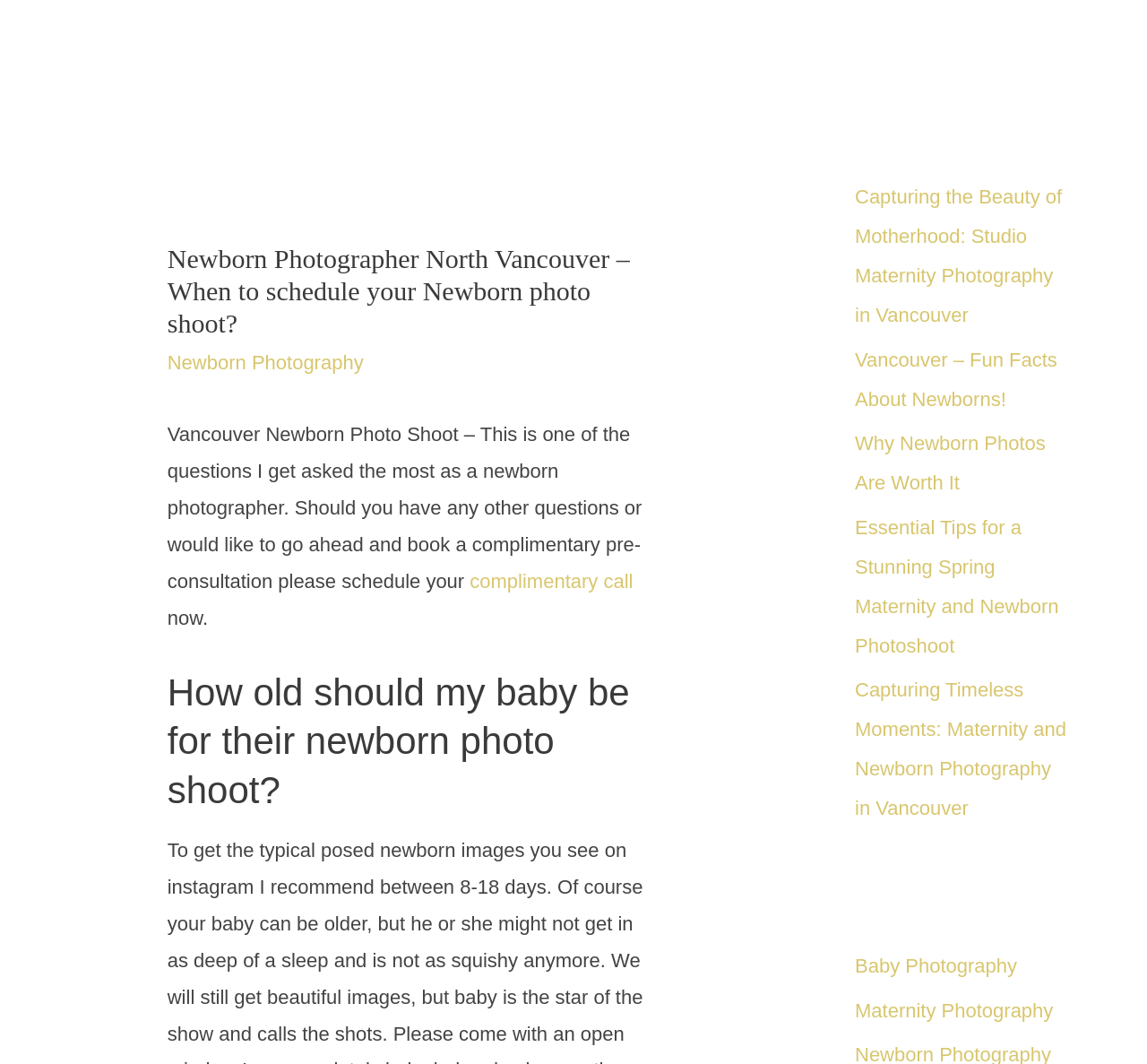What is the main title displayed on this webpage?

Newborn Photographer North Vancouver – When to schedule your Newborn photo shoot?